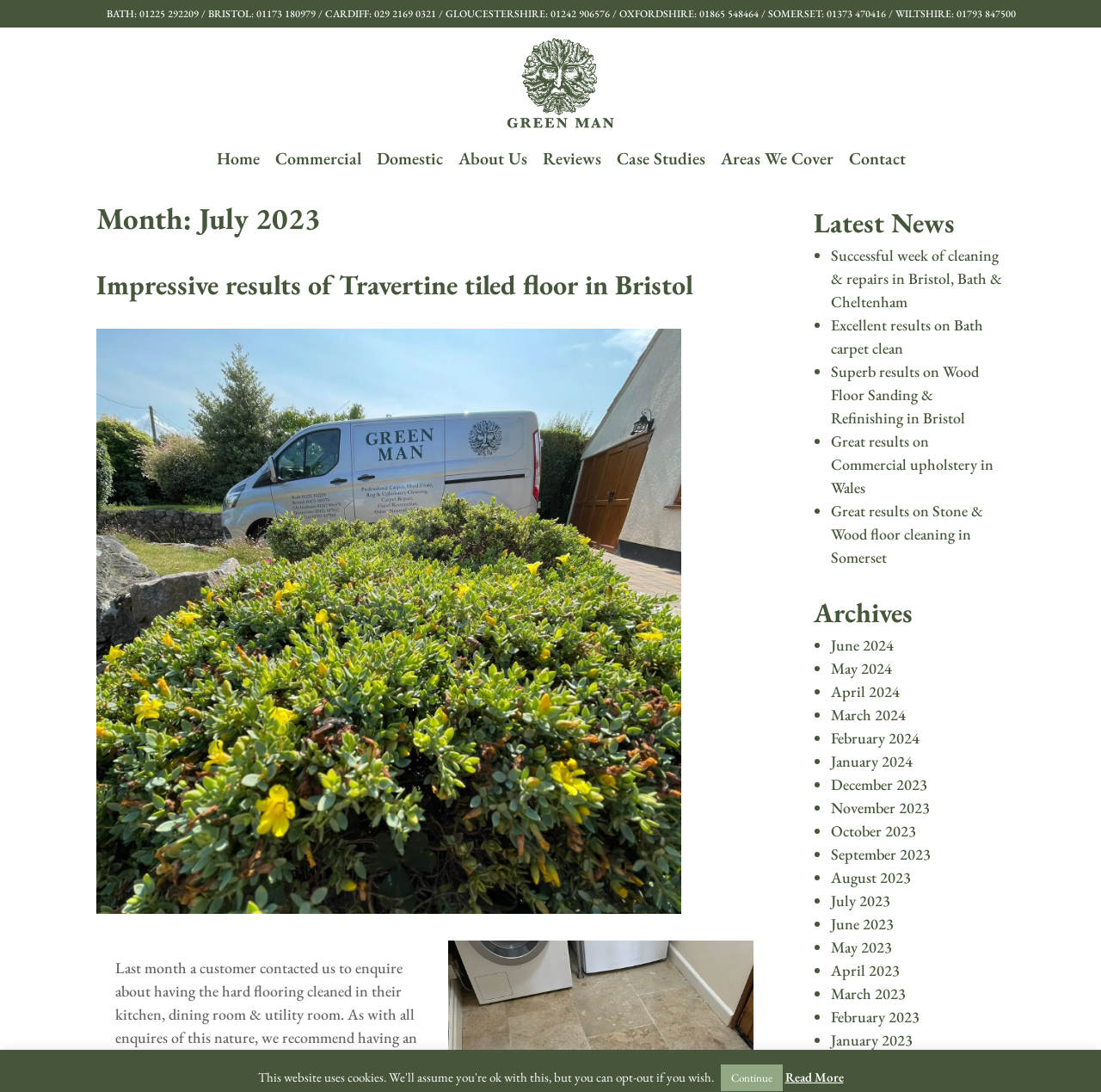Offer a meticulous caption that includes all visible features of the webpage.

The webpage is for Green Man Cleaning, a cleaning services company. At the top, there is a logo and a set of links to different locations, including Bath, Bristol, Cardiff, Gloucestershire, Oxfordshire, Somerset, and Wiltshire. Below this, there is a navigation menu with links to Home, Commercial, Domestic, About Us, Reviews, Case Studies, Areas We Cover, and Contact.

The main content of the page is divided into three sections. The first section has a heading "Month: July 2023" and features a link to an article about impressive results of Travertine tiled floor cleaning in Bristol.

The second section is titled "Latest News" and lists several news articles with links to read more. The articles include successful cleaning and repair jobs in Bristol, Bath, and Cheltenham, as well as excellent results on carpet cleaning and wood floor sanding and refinishing.

The third section is titled "Archives" and lists links to news articles from previous months, dating back to December 2022. Each month has a list marker (•) preceding the link.

At the bottom of the page, there is a button labeled "Continue" and a link to "Read More".